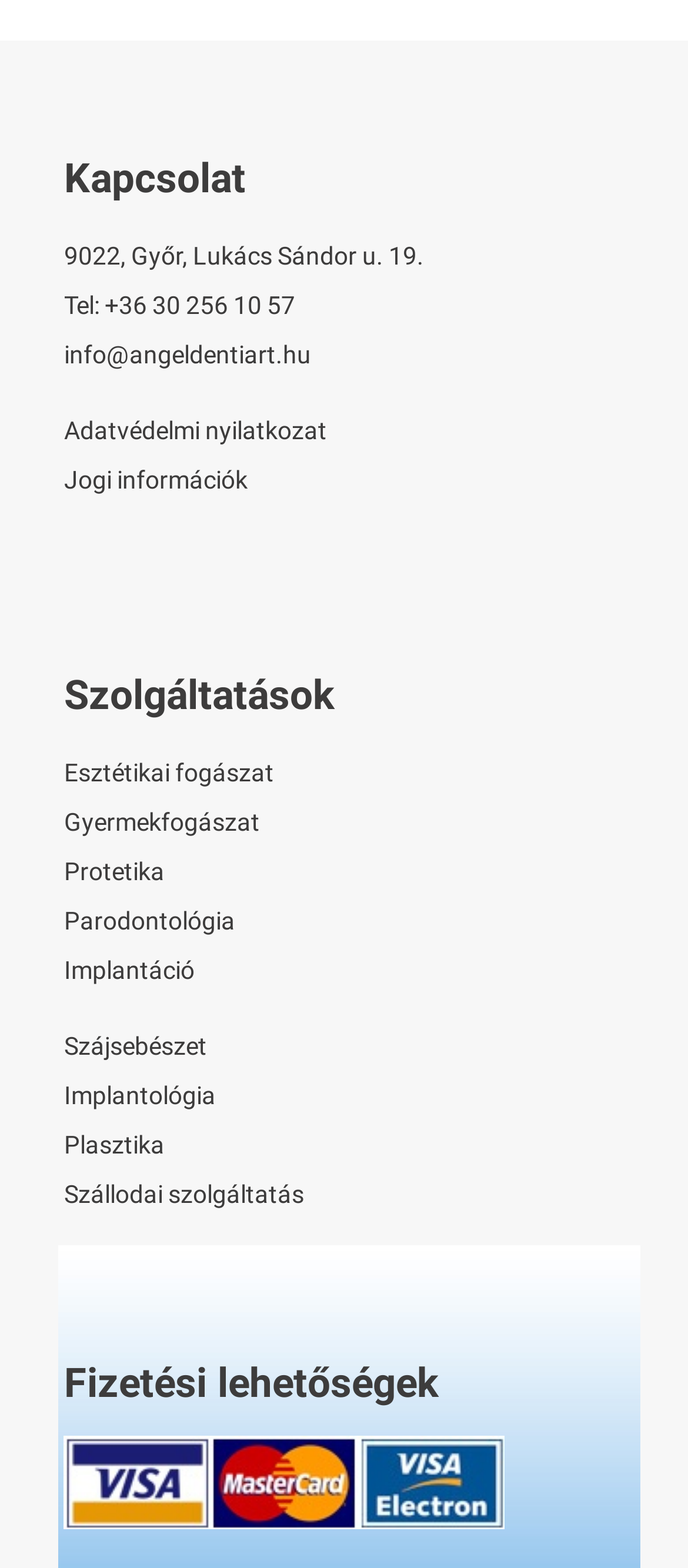What is the address of the dental clinic?
Refer to the image and give a detailed answer to the query.

I found the address by looking at the link element with the text '9022, Győr, Lukács Sándor u. 19.' which is located under the 'Kapcsolat' heading.